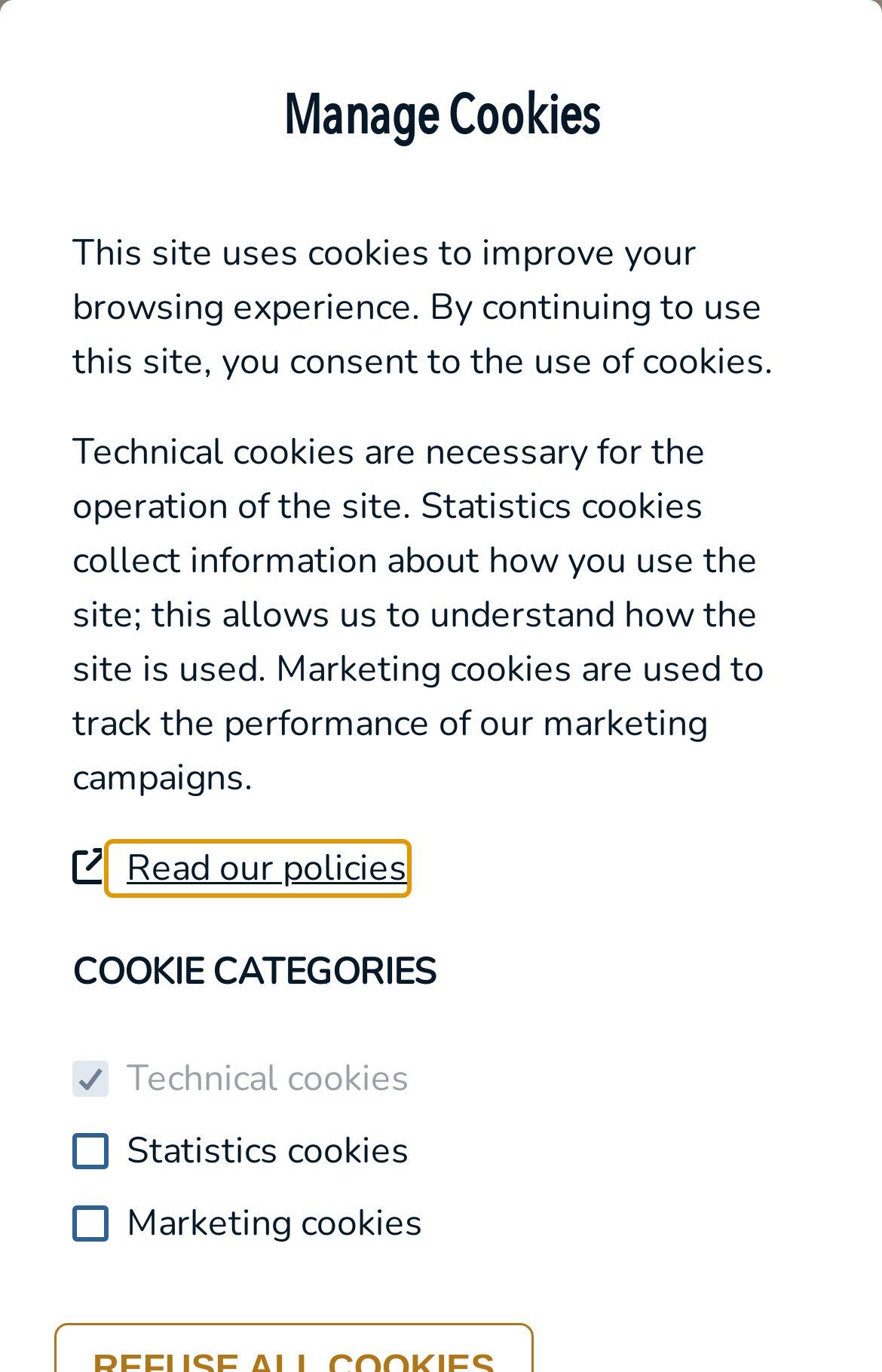What is the purpose of technical cookies?
From the screenshot, supply a one-word or short-phrase answer.

Necessary for site operation